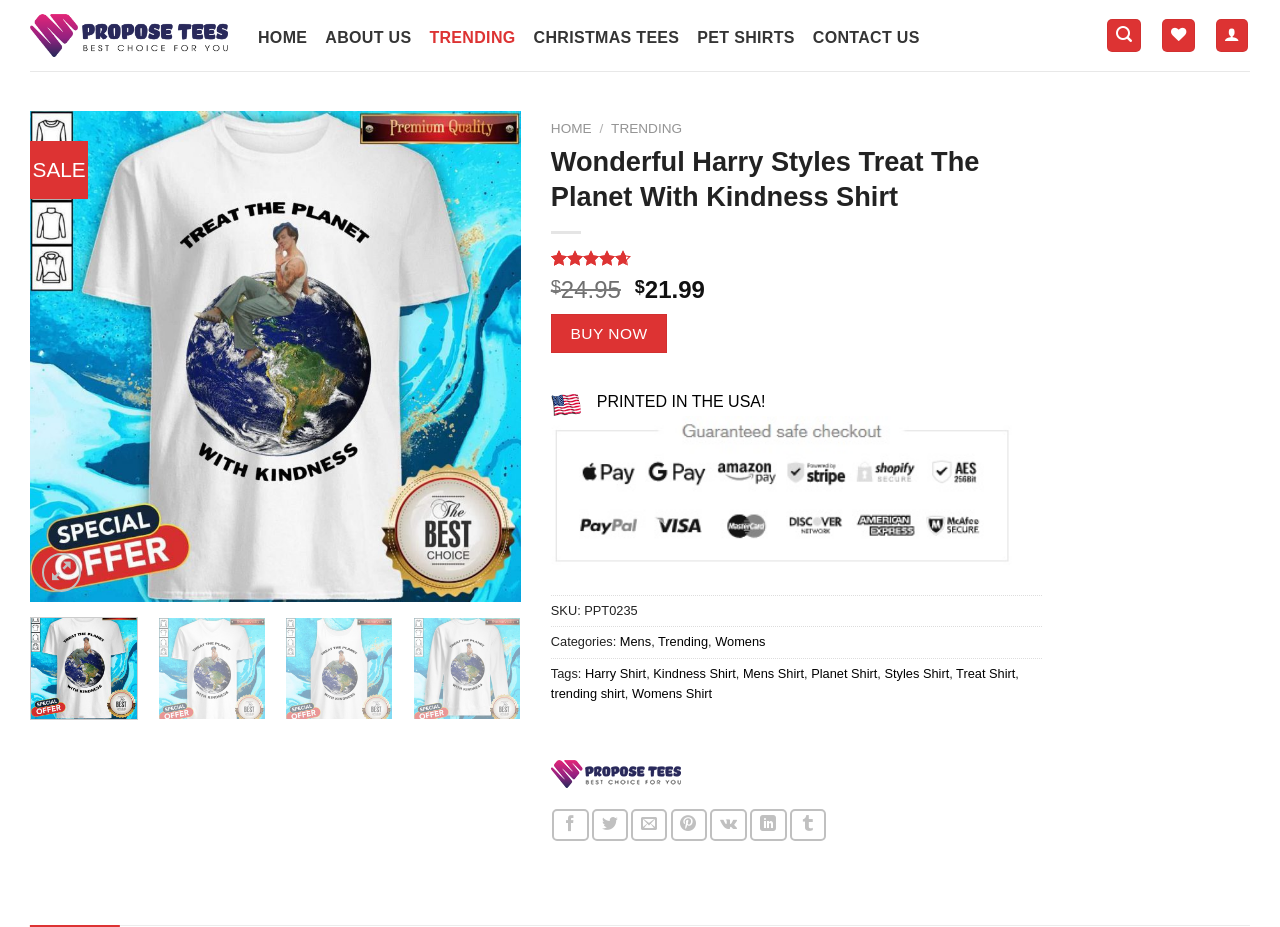Determine the bounding box coordinates of the UI element described below. Use the format (top-left x, top-left y, bottom-right x, bottom-right y) with floating point numbers between 0 and 1: Add to wishlist

[0.359, 0.184, 0.395, 0.224]